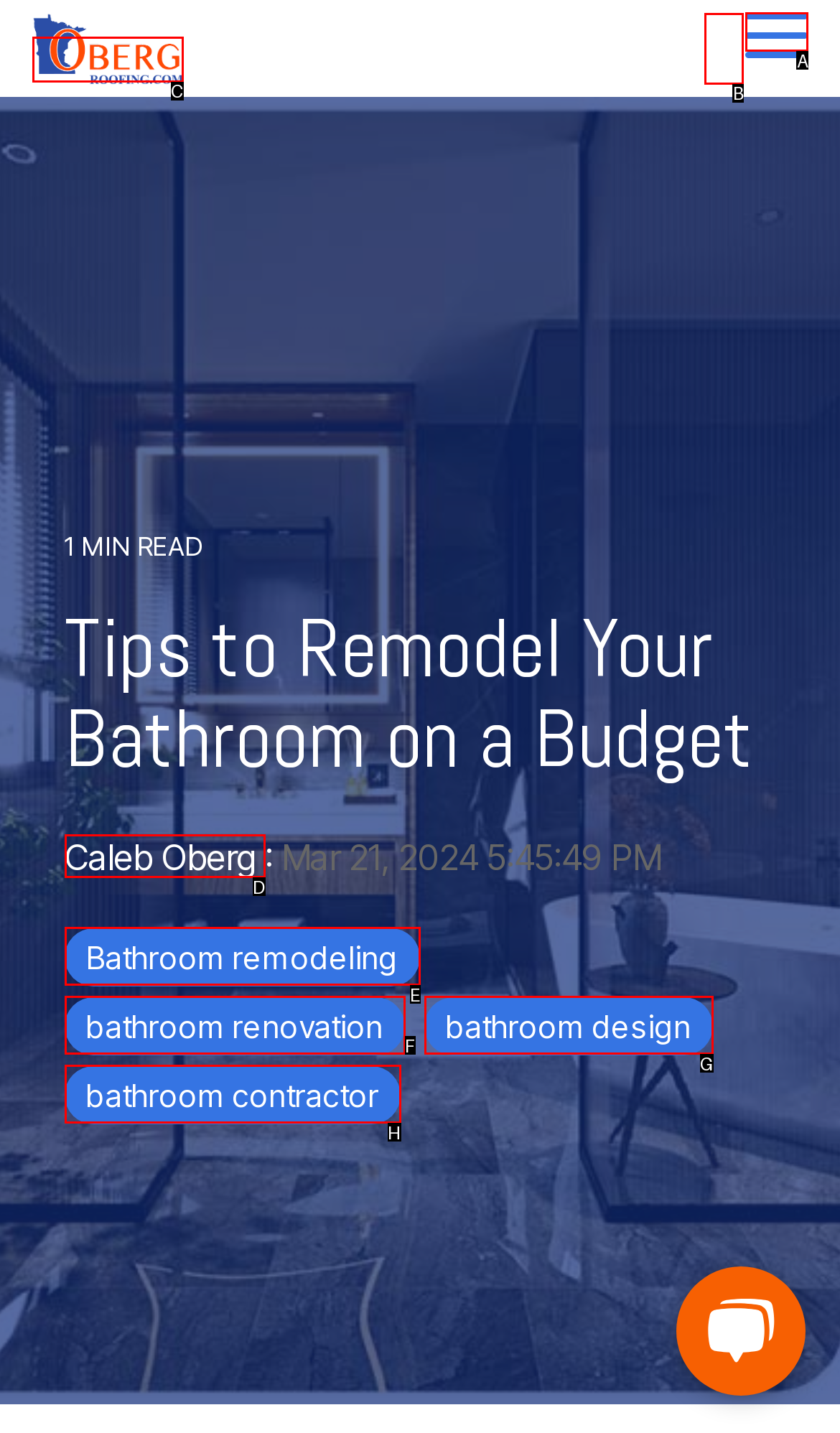Determine which HTML element to click on in order to complete the action: View the topic 'IK Multimedia Announces Free Amplitube 5 CS Guitar Amp Software'.
Reply with the letter of the selected option.

None